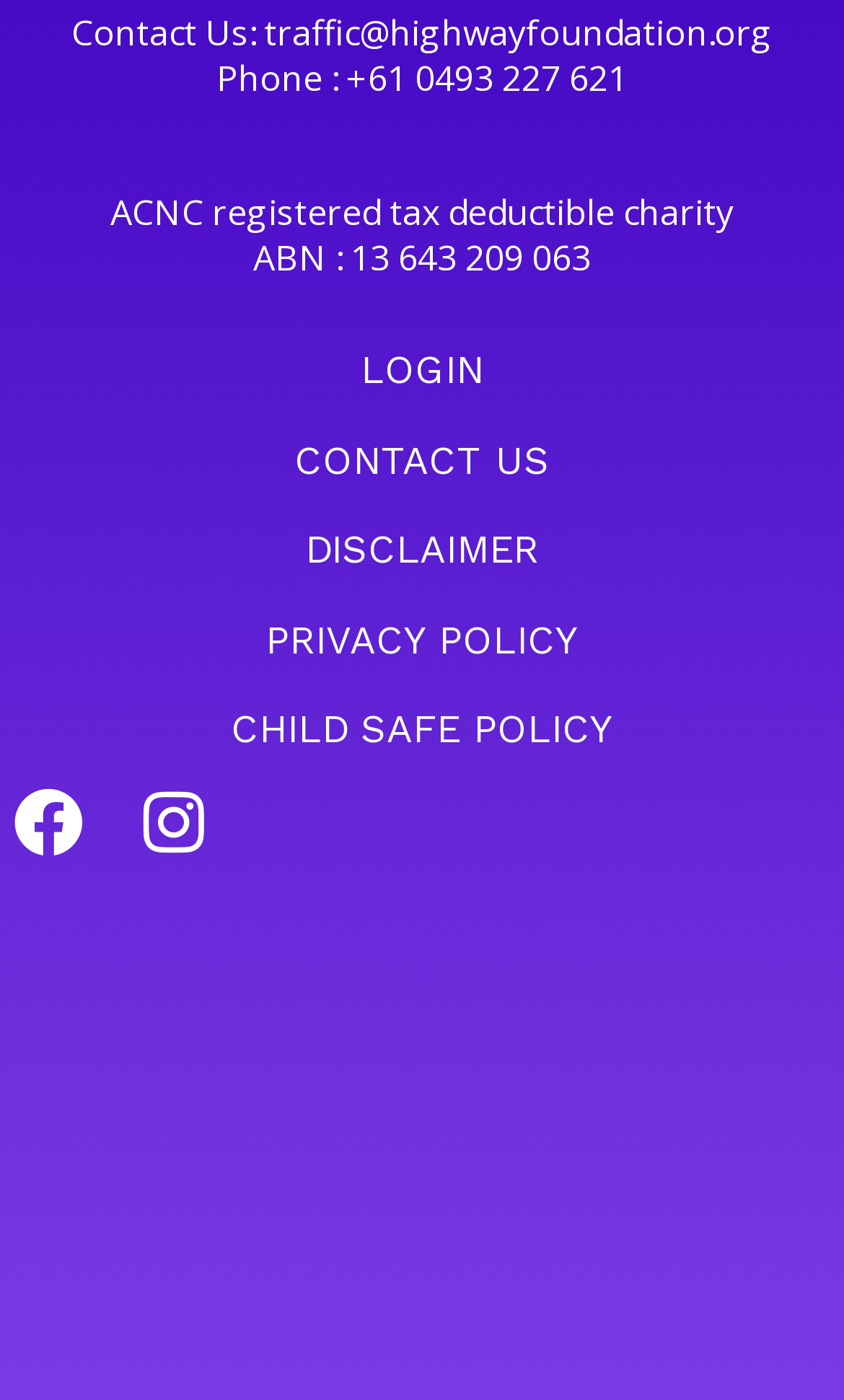What is the charity's ABN?
Deliver a detailed and extensive answer to the question.

The charity's ABN can be found in the top section of the webpage, where the contact information is provided. Specifically, it is mentioned as 'ABN : 13 643 209 063'.